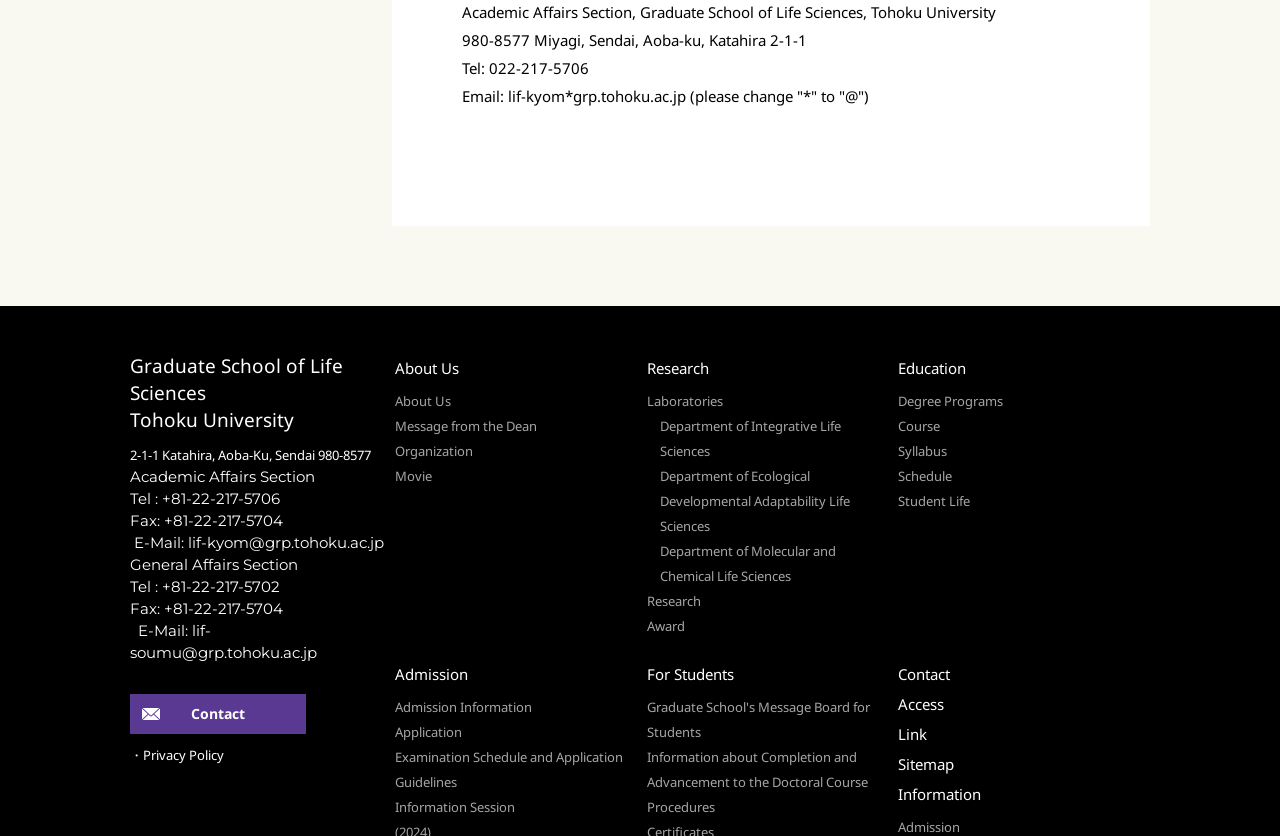What are the departments listed under Research?
Please give a detailed and elaborate answer to the question based on the image.

Under the 'Research' section, there are three departments listed: Department of Integrative Life Sciences, Department of Ecological Developmental Adaptability Life Sciences, and Department of Molecular and Chemical Life Sciences. These departments can be found by examining the links under the 'Research' section.